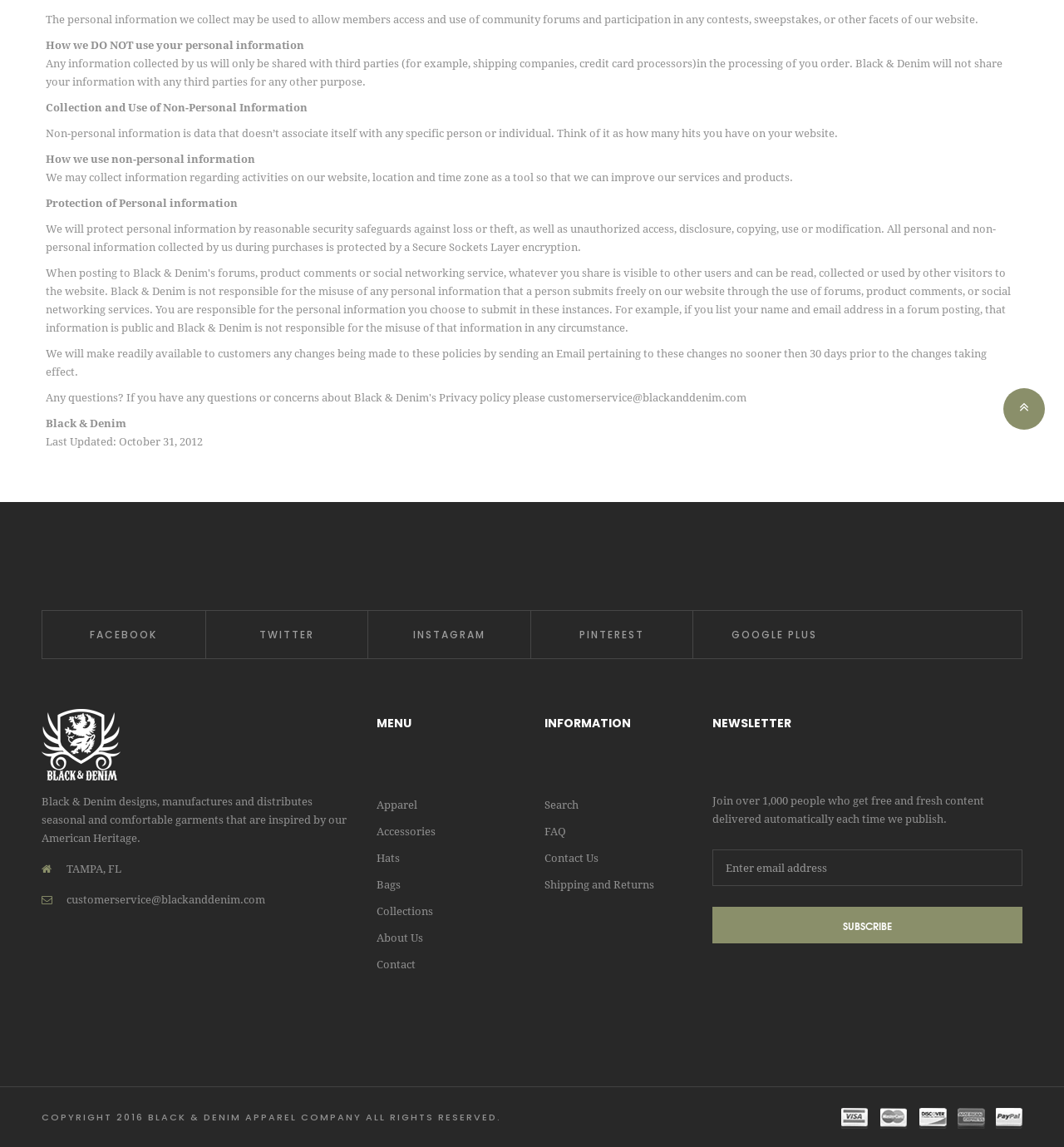Based on the element description "Collections", predict the bounding box coordinates of the UI element.

[0.354, 0.789, 0.407, 0.8]